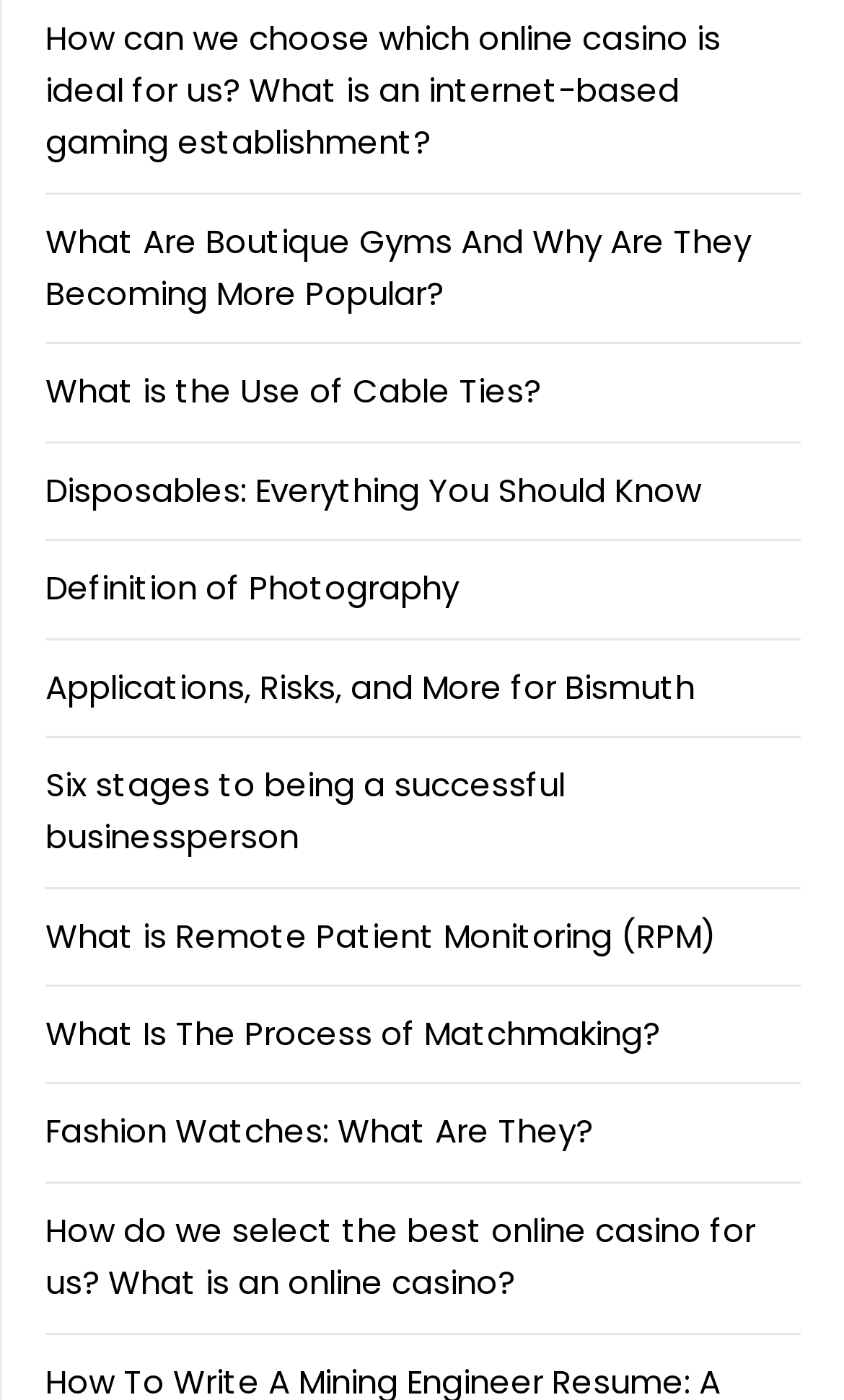Please answer the following question using a single word or phrase: 
Are the links on the webpage related to a specific topic?

No